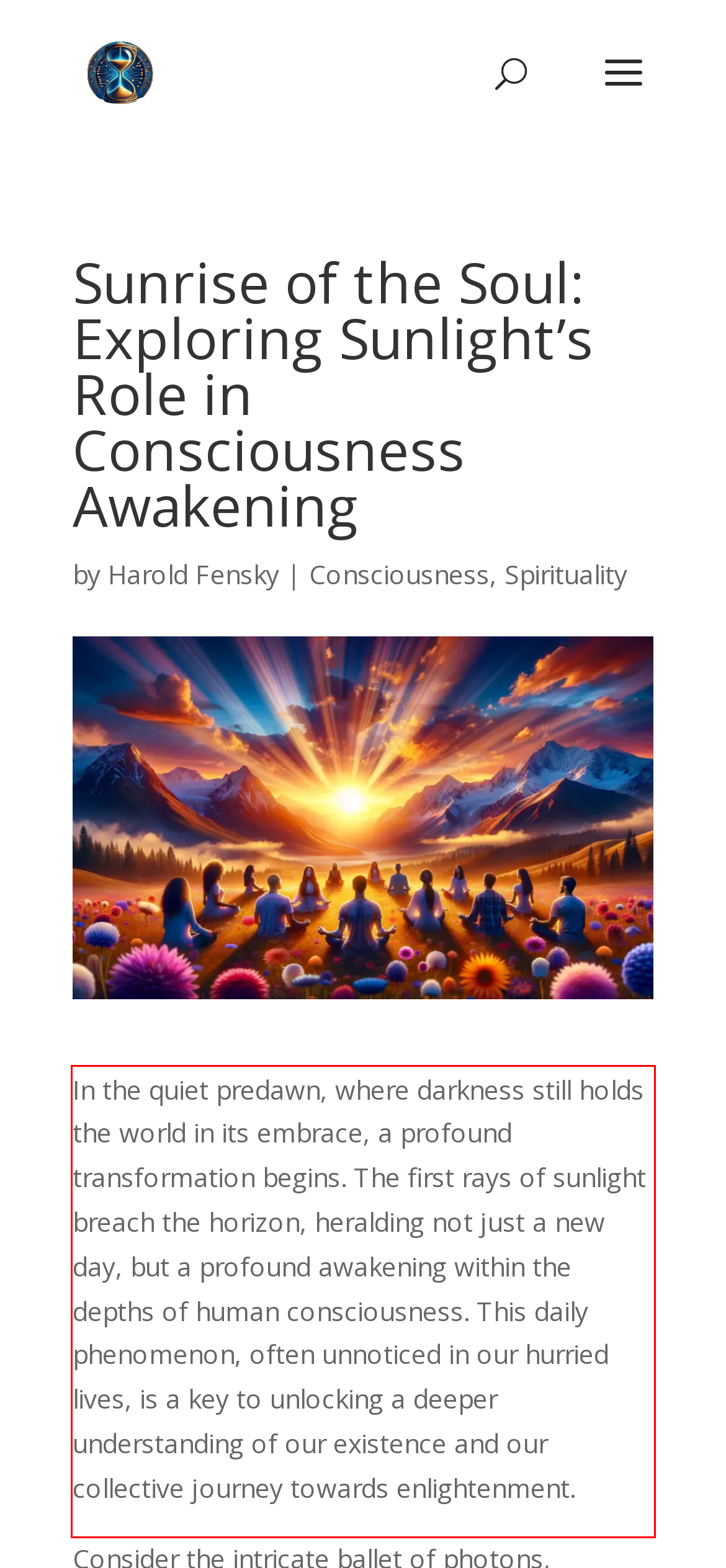You have a screenshot of a webpage, and there is a red bounding box around a UI element. Utilize OCR to extract the text within this red bounding box.

In the quiet predawn, where darkness still holds the world in its embrace, a profound transformation begins. The first rays of sunlight breach the horizon, heralding not just a new day, but a profound awakening within the depths of human consciousness. This daily phenomenon, often unnoticed in our hurried lives, is a key to unlocking a deeper understanding of our existence and our collective journey towards enlightenment.